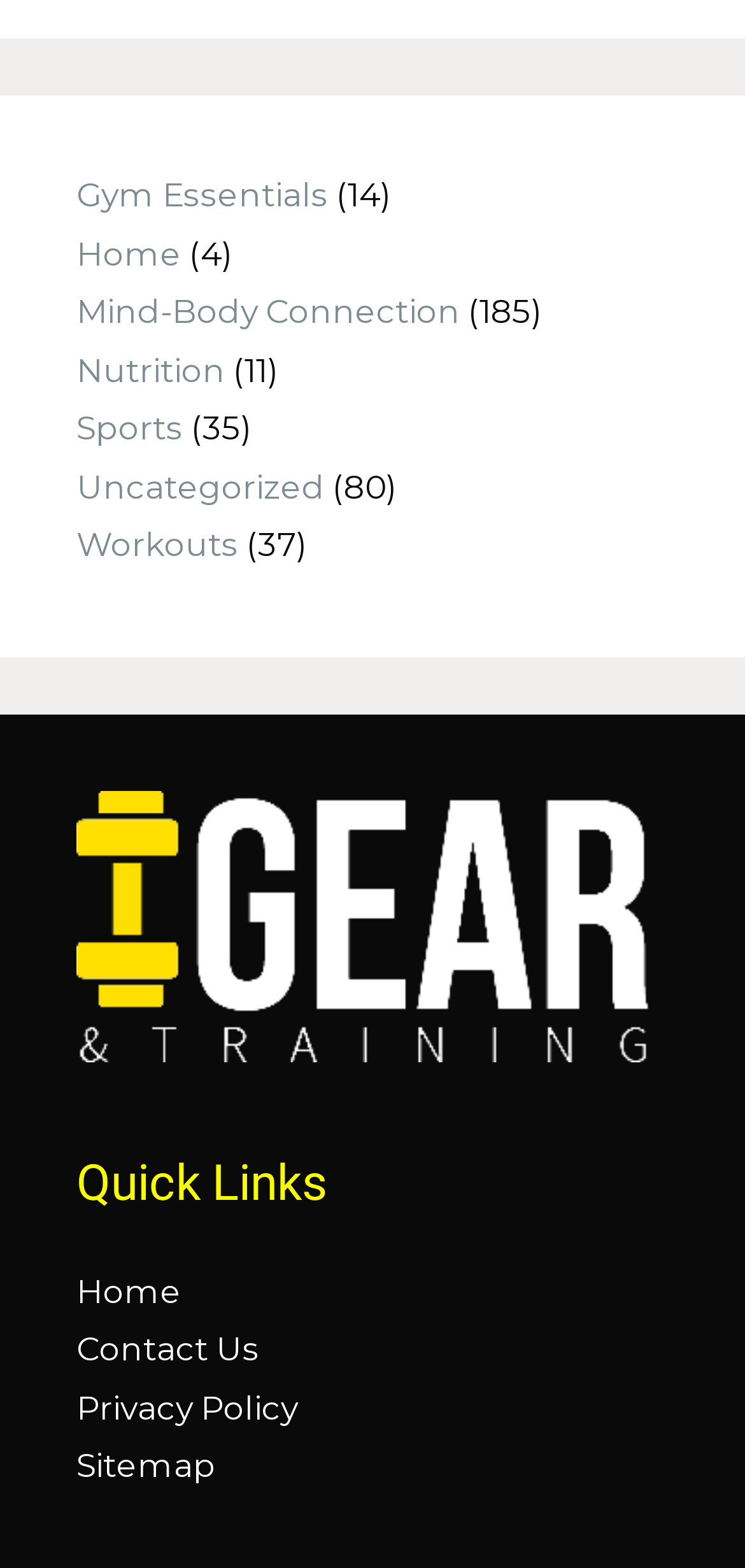Give a concise answer using only one word or phrase for this question:
What is the first link in the top navigation menu?

Gym Essentials